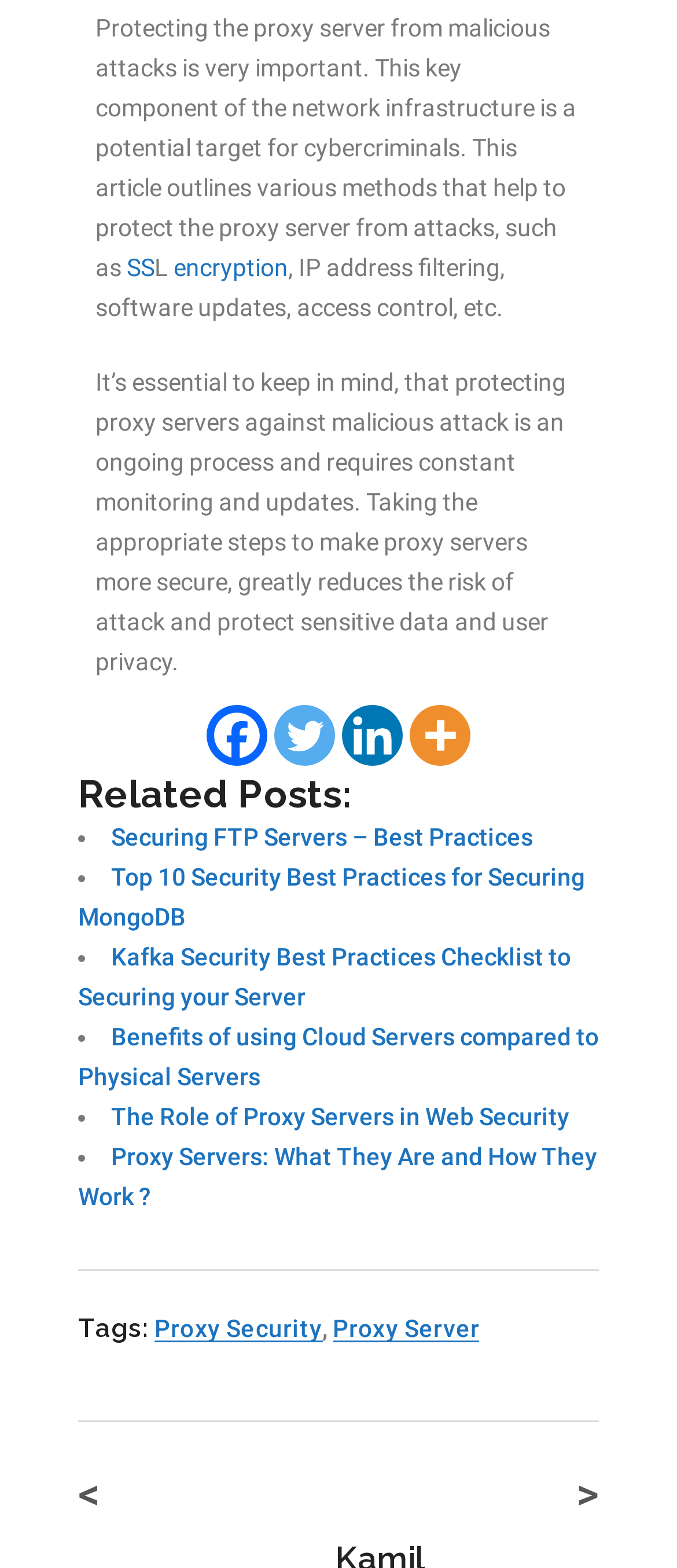Could you please study the image and provide a detailed answer to the question:
What is the author's recommendation for proxy server security?

The article states that protecting proxy servers against malicious attacks is an ongoing process and requires constant monitoring and updates, which suggests that the author recommends this approach for proxy server security.